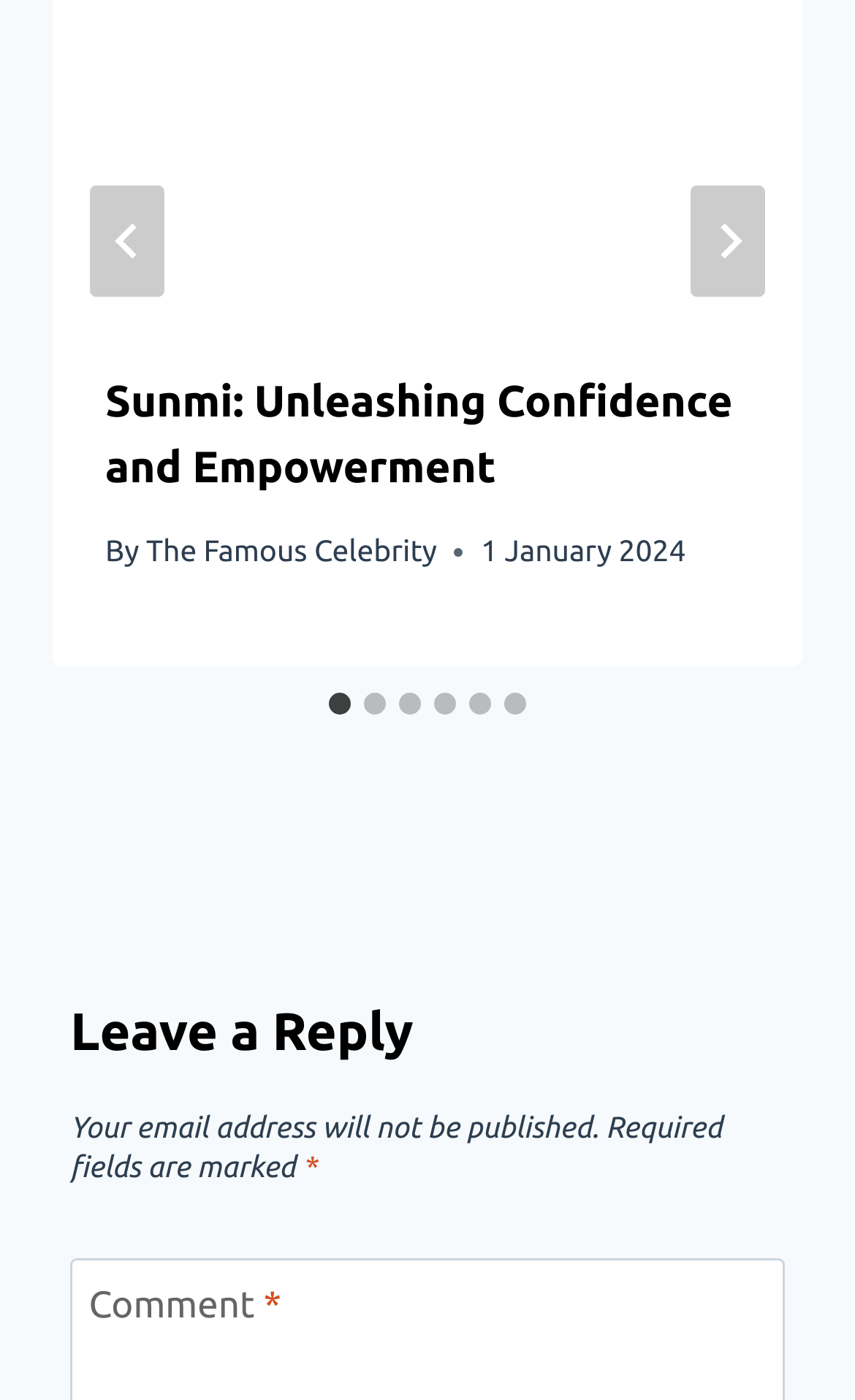Based on the visual content of the image, answer the question thoroughly: Who is the author of the article?

I found the link element with the text 'The Famous Celebrity' in the header section, which is likely to be the author of the article.